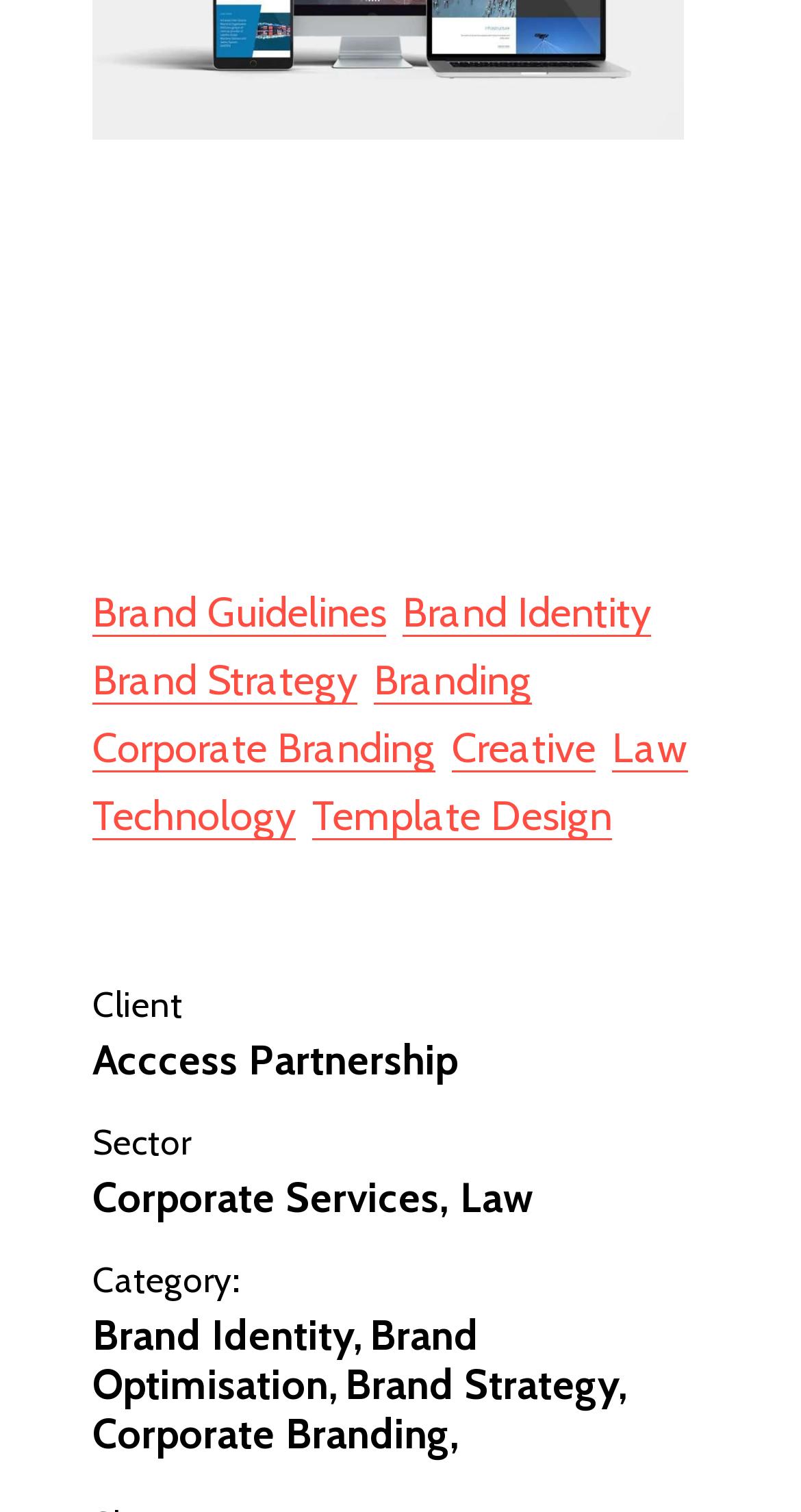Locate the coordinates of the bounding box for the clickable region that fulfills this instruction: "Learn about Brand Strategy".

[0.115, 0.434, 0.446, 0.466]